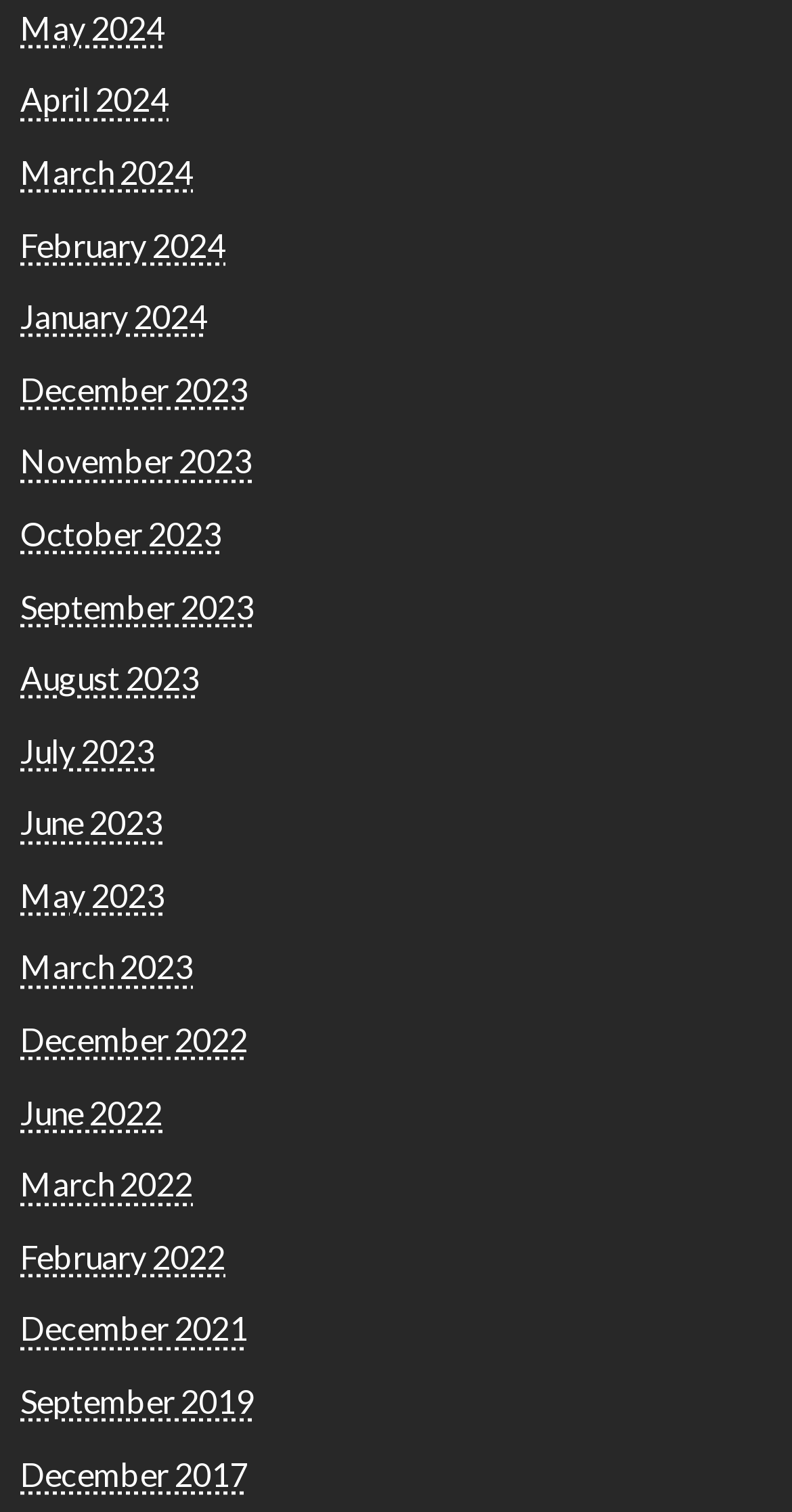Locate the UI element described by g and provide its bounding box coordinates. Use the format (top-left x, top-left y, bottom-right x, bottom-right y) with all values as floating point numbers between 0 and 1.

None